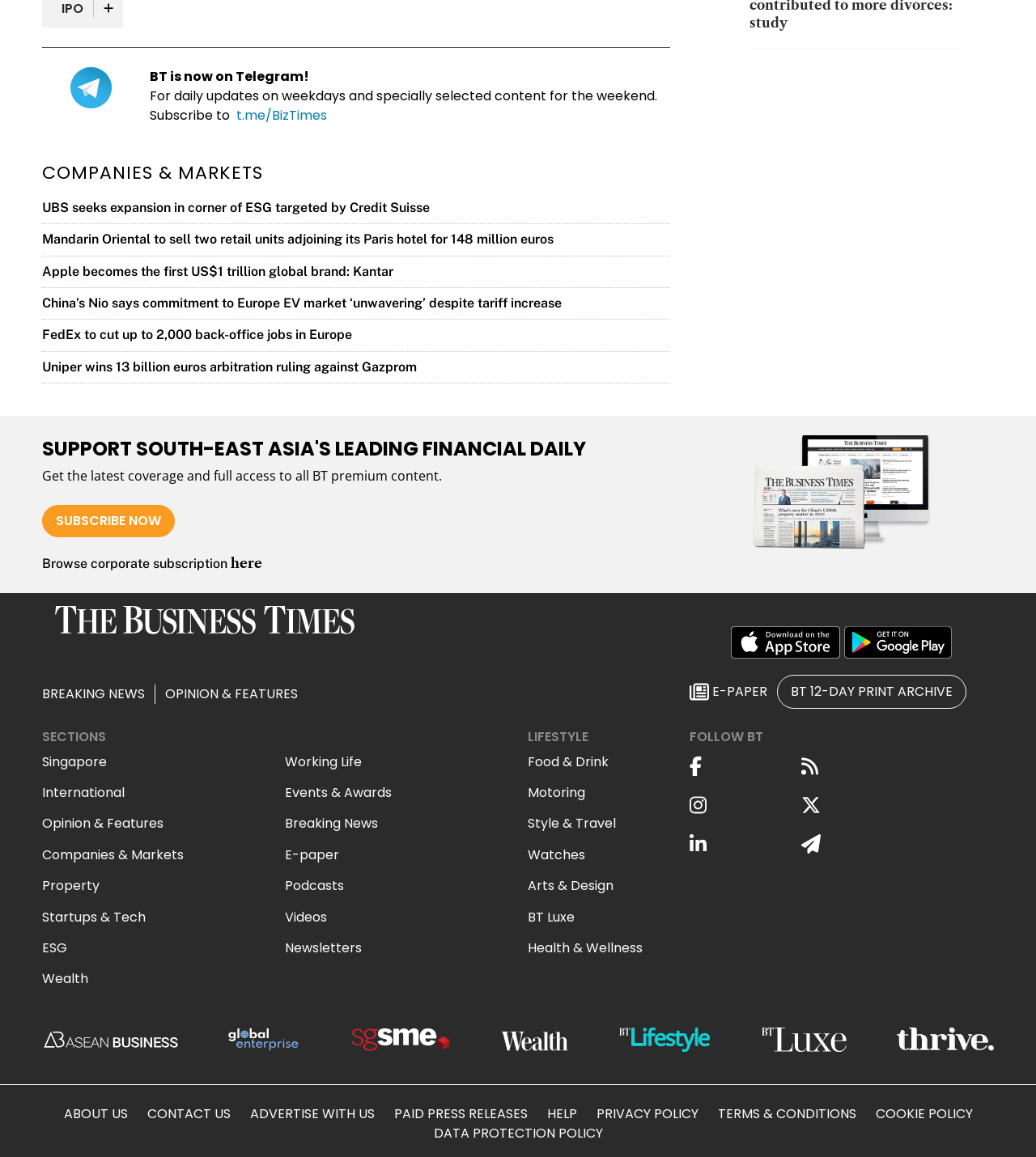Locate the bounding box coordinates of the clickable region necessary to complete the following instruction: "Read about UBS seeking expansion in corner of ESG targeted by Credit Suisse". Provide the coordinates in the format of four float numbers between 0 and 1, i.e., [left, top, right, bottom].

[0.041, 0.173, 0.415, 0.186]